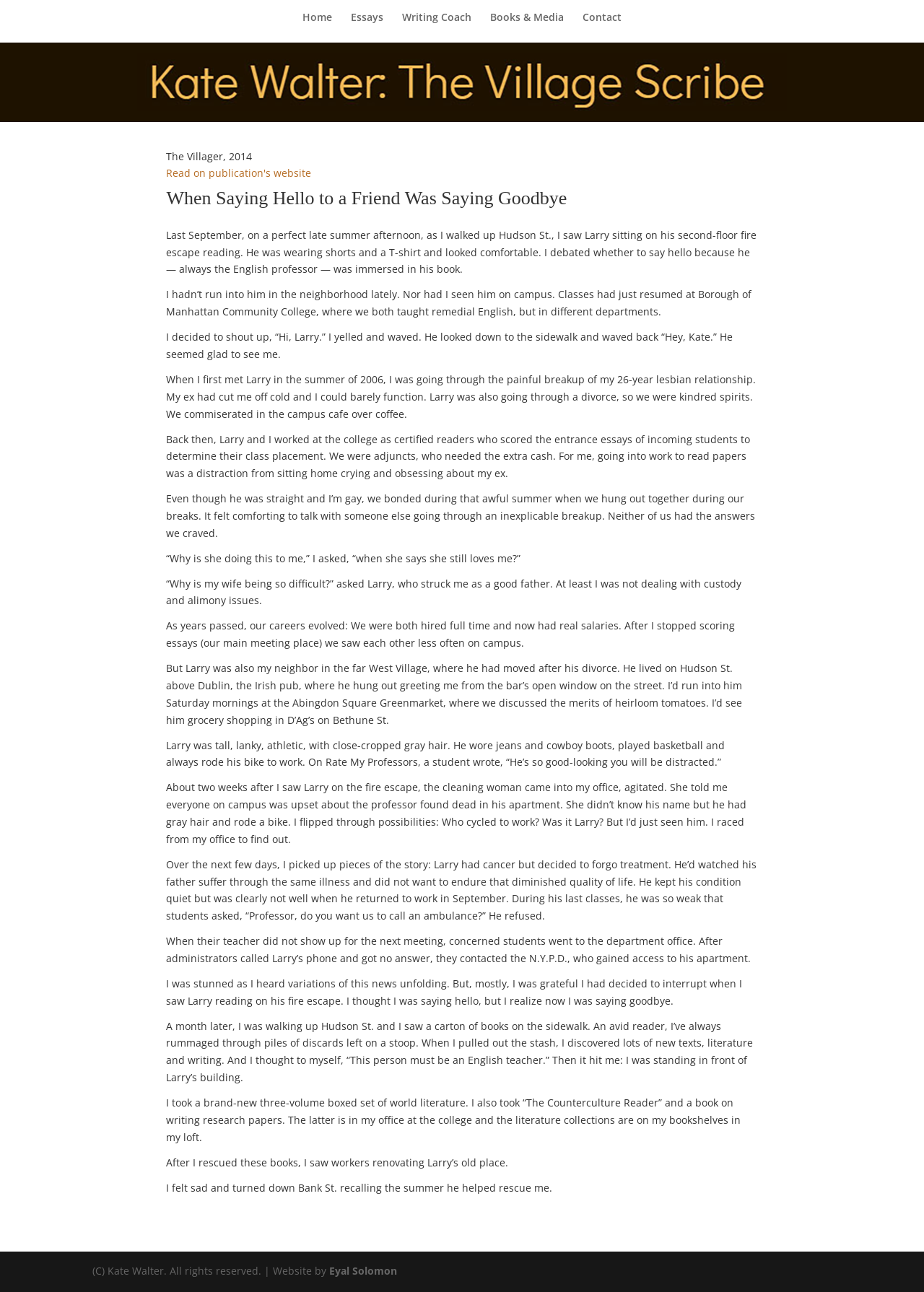Please specify the bounding box coordinates of the clickable region to carry out the following instruction: "Click on Home". The coordinates should be four float numbers between 0 and 1, in the format [left, top, right, bottom].

[0.327, 0.009, 0.359, 0.033]